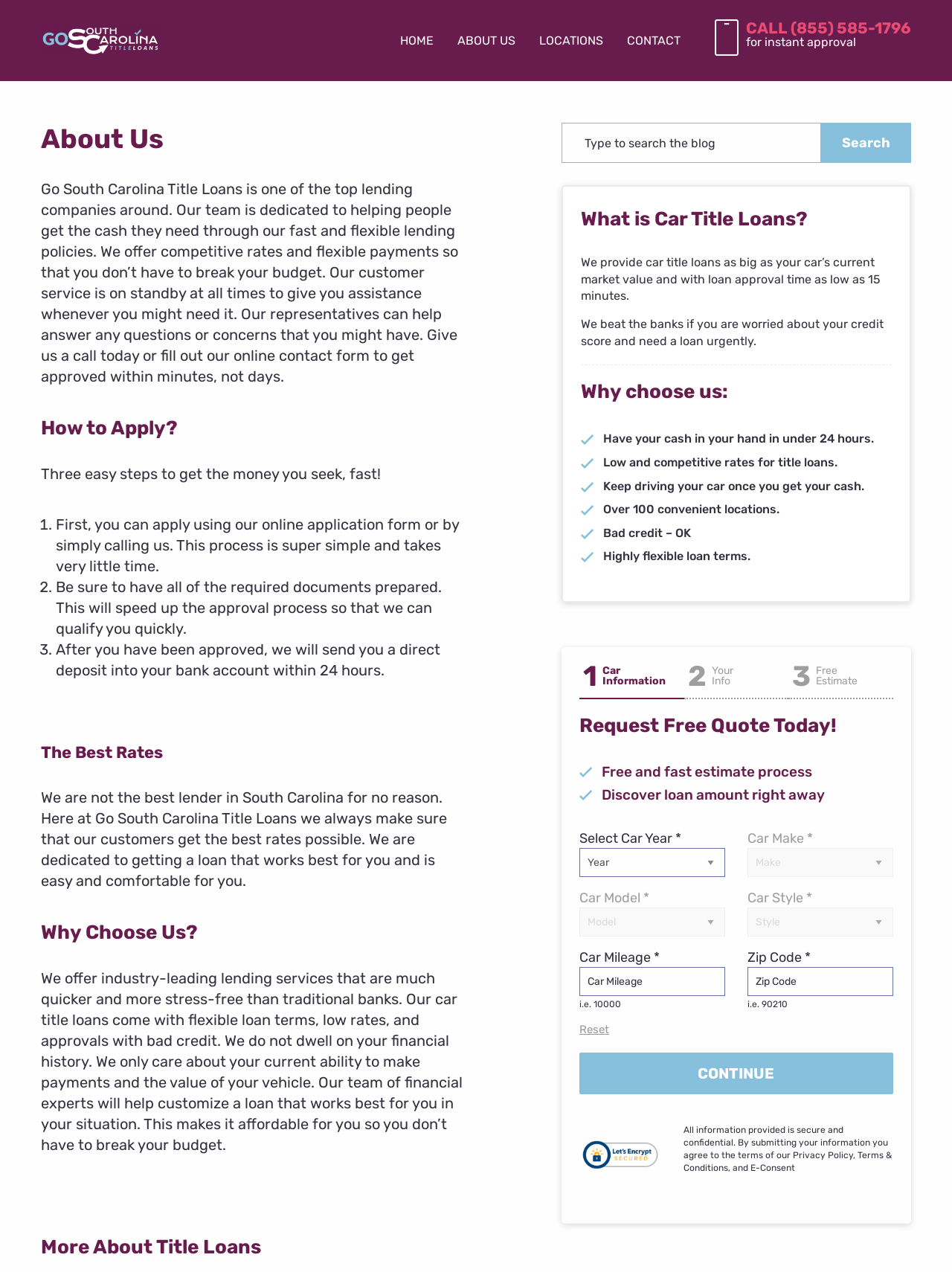Extract the bounding box coordinates for the described element: "Reset". The coordinates should be represented as four float numbers between 0 and 1: [left, top, right, bottom].

[0.609, 0.804, 0.64, 0.815]